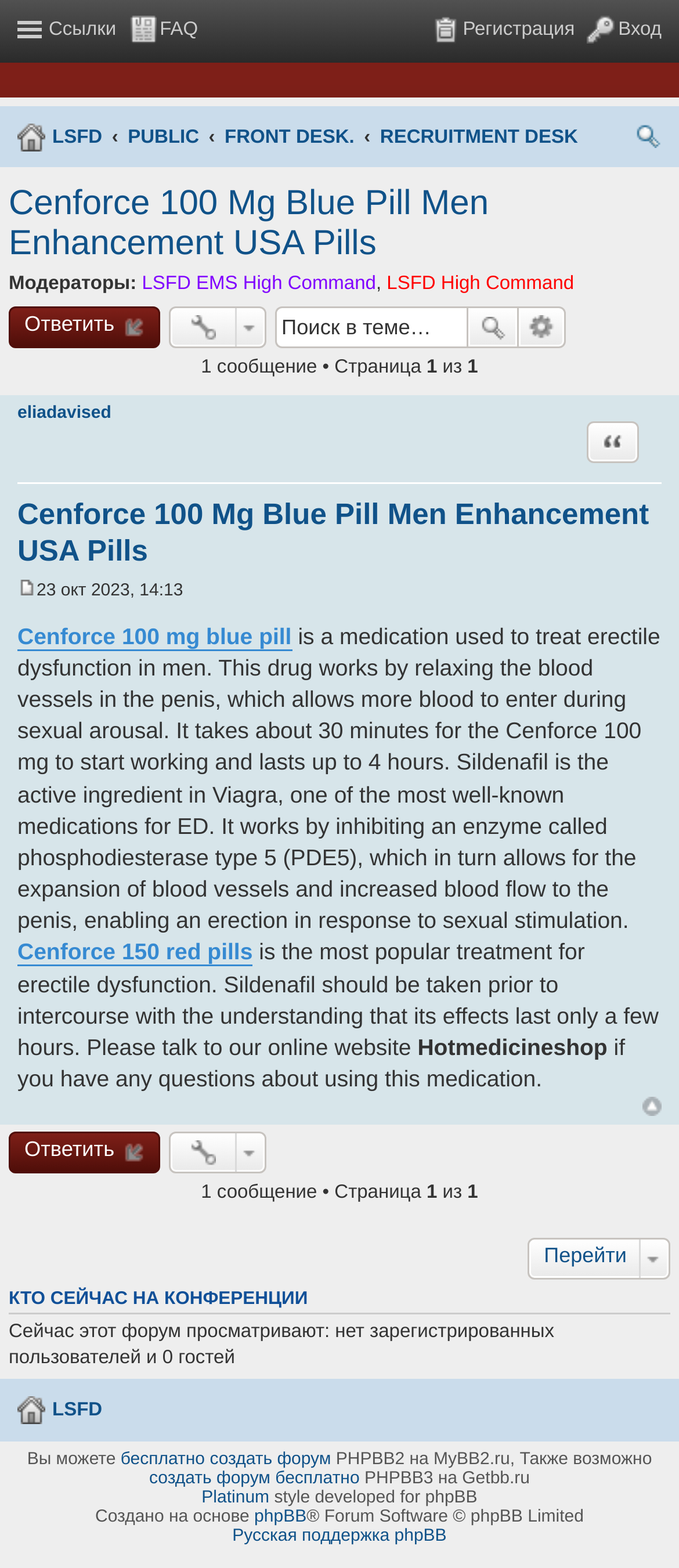Locate the bounding box coordinates of the element to click to perform the following action: 'Reply to the topic'. The coordinates should be given as four float values between 0 and 1, in the form of [left, top, right, bottom].

[0.013, 0.195, 0.235, 0.222]